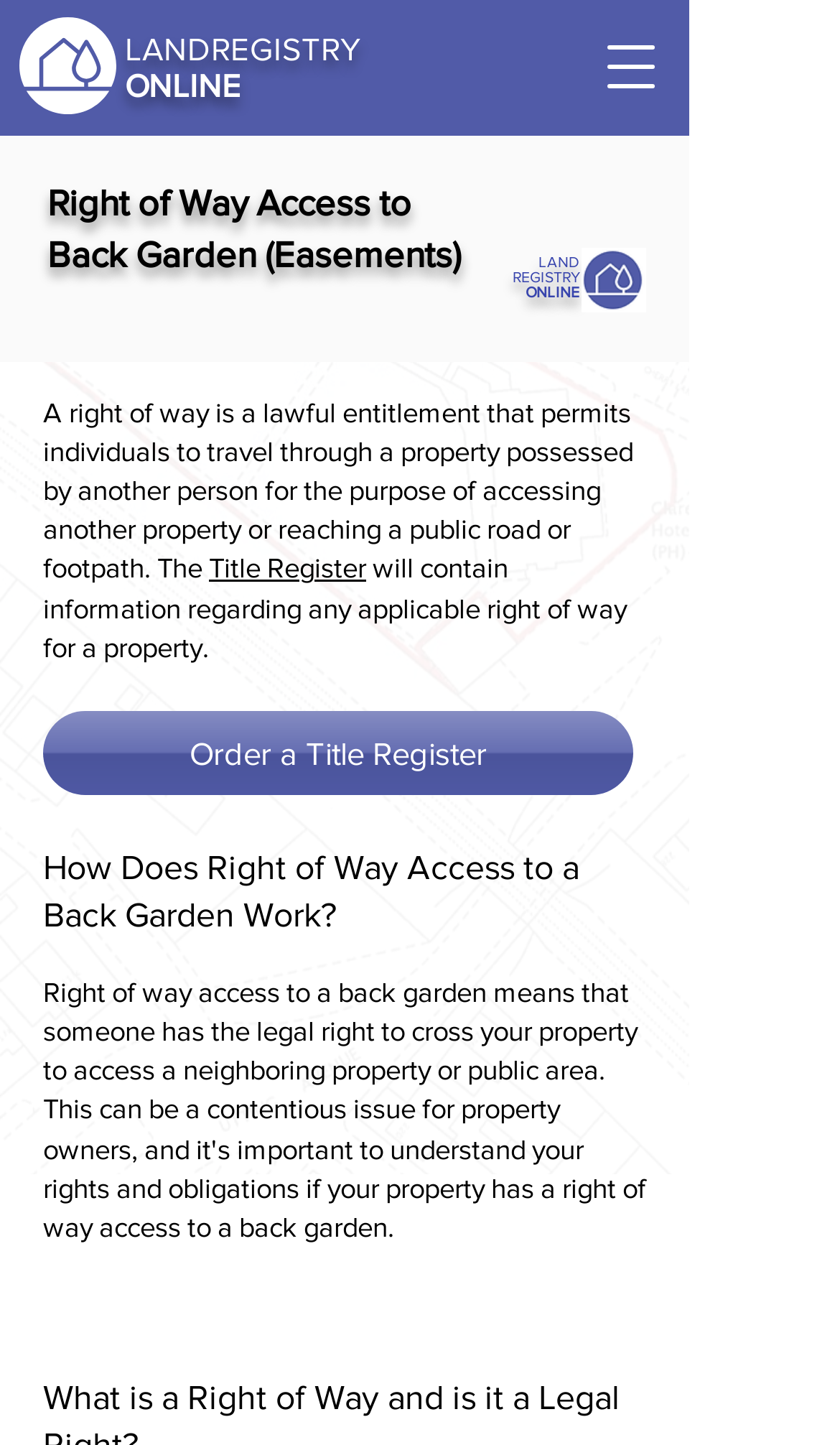Please provide a one-word or phrase answer to the question: 
What is the purpose of right of way access to a back garden?

Accessing another property